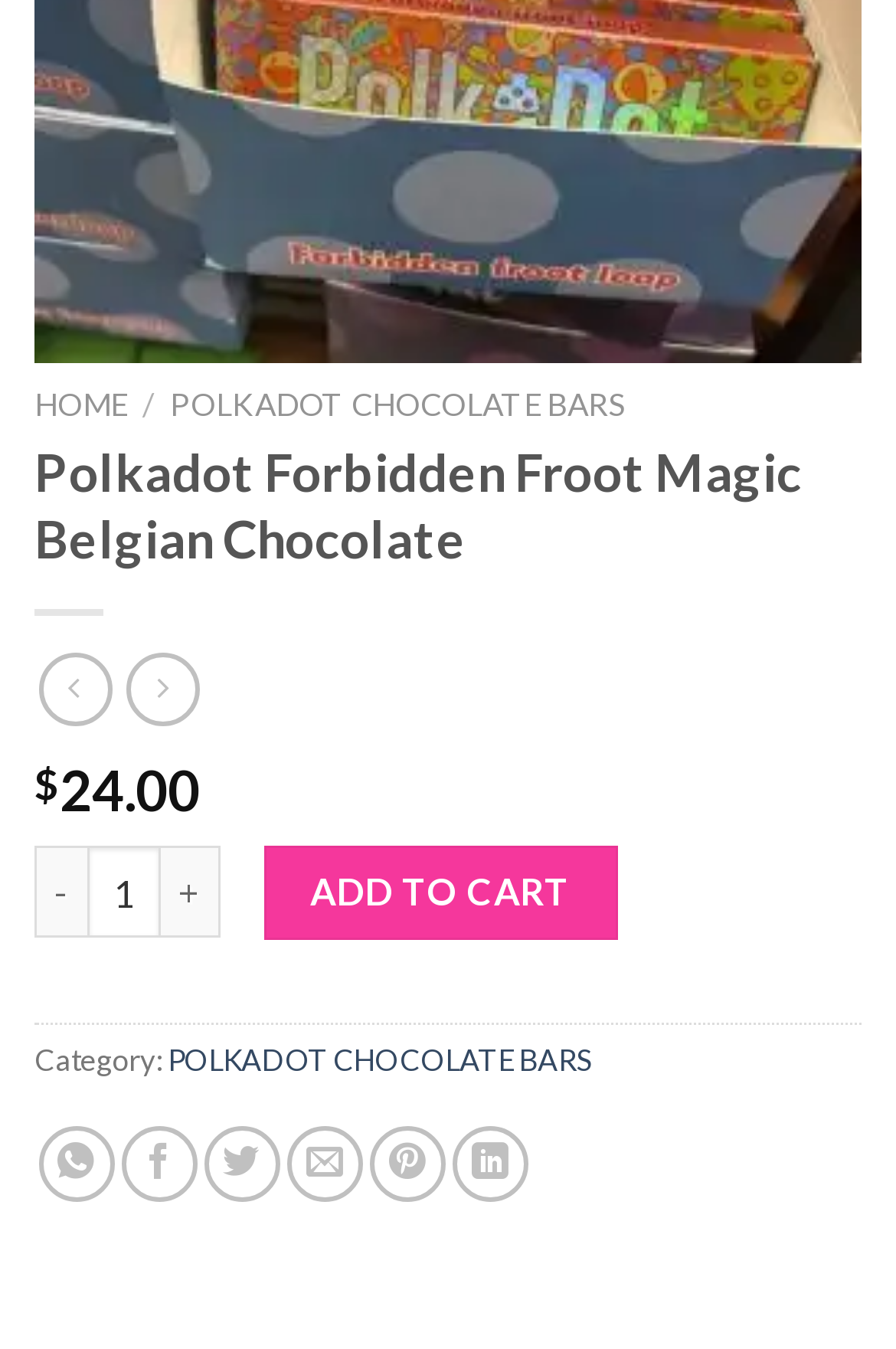Based on the provided description, "POLKADOT CHOCOLATE BARS", find the bounding box of the corresponding UI element in the screenshot.

[0.187, 0.772, 0.659, 0.8]